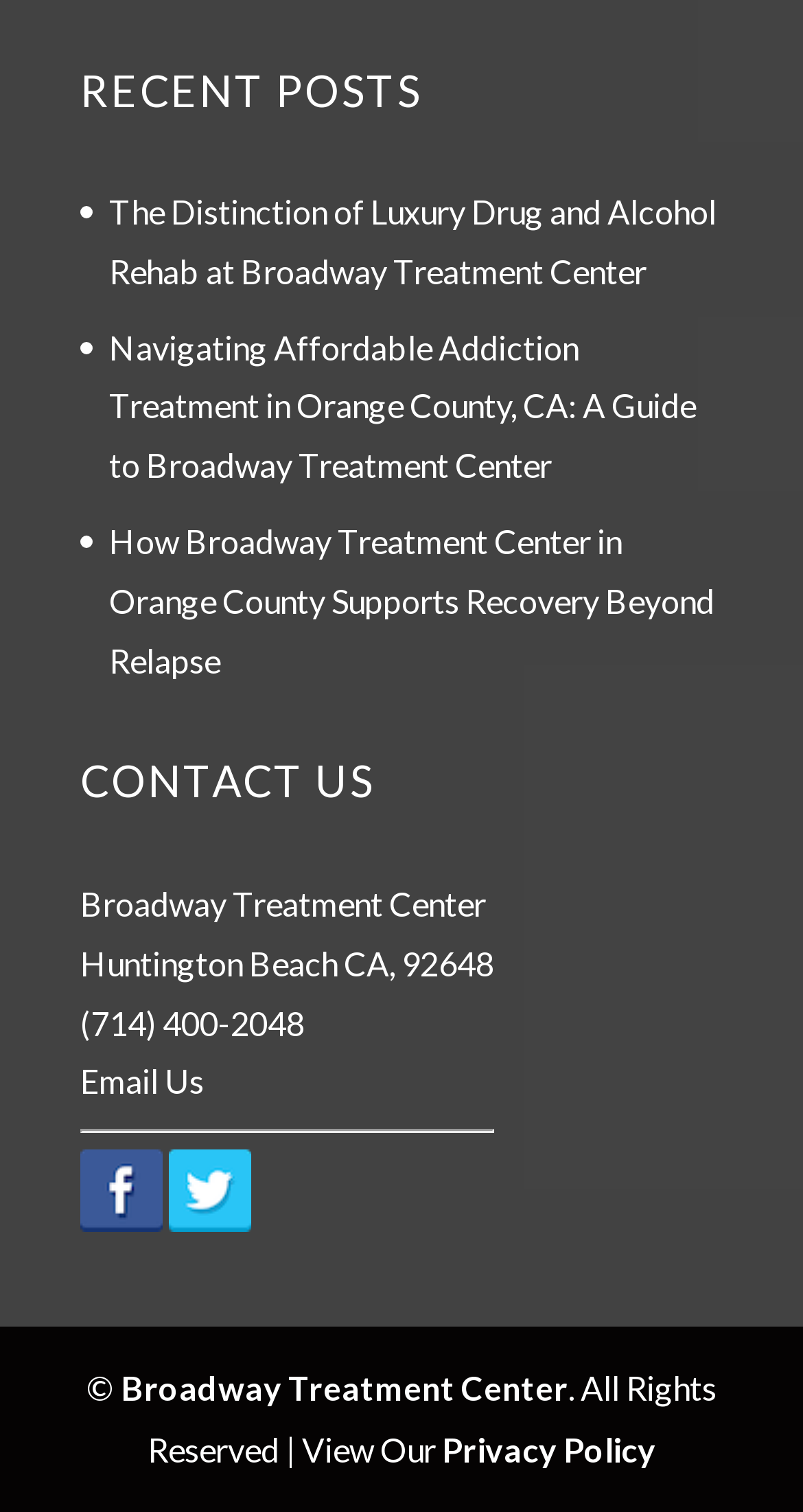How many recent posts are listed?
Please give a detailed and elaborate explanation in response to the question.

I counted the number of links under the 'RECENT POSTS' heading, which are 'The Distinction of Luxury Drug and Alcohol Rehab at Broadway Treatment Center', 'Navigating Affordable Addiction Treatment in Orange County, CA: A Guide to Broadway Treatment Center', and 'How Broadway Treatment Center in Orange County Supports Recovery Beyond Relapse'. There are 3 links in total.